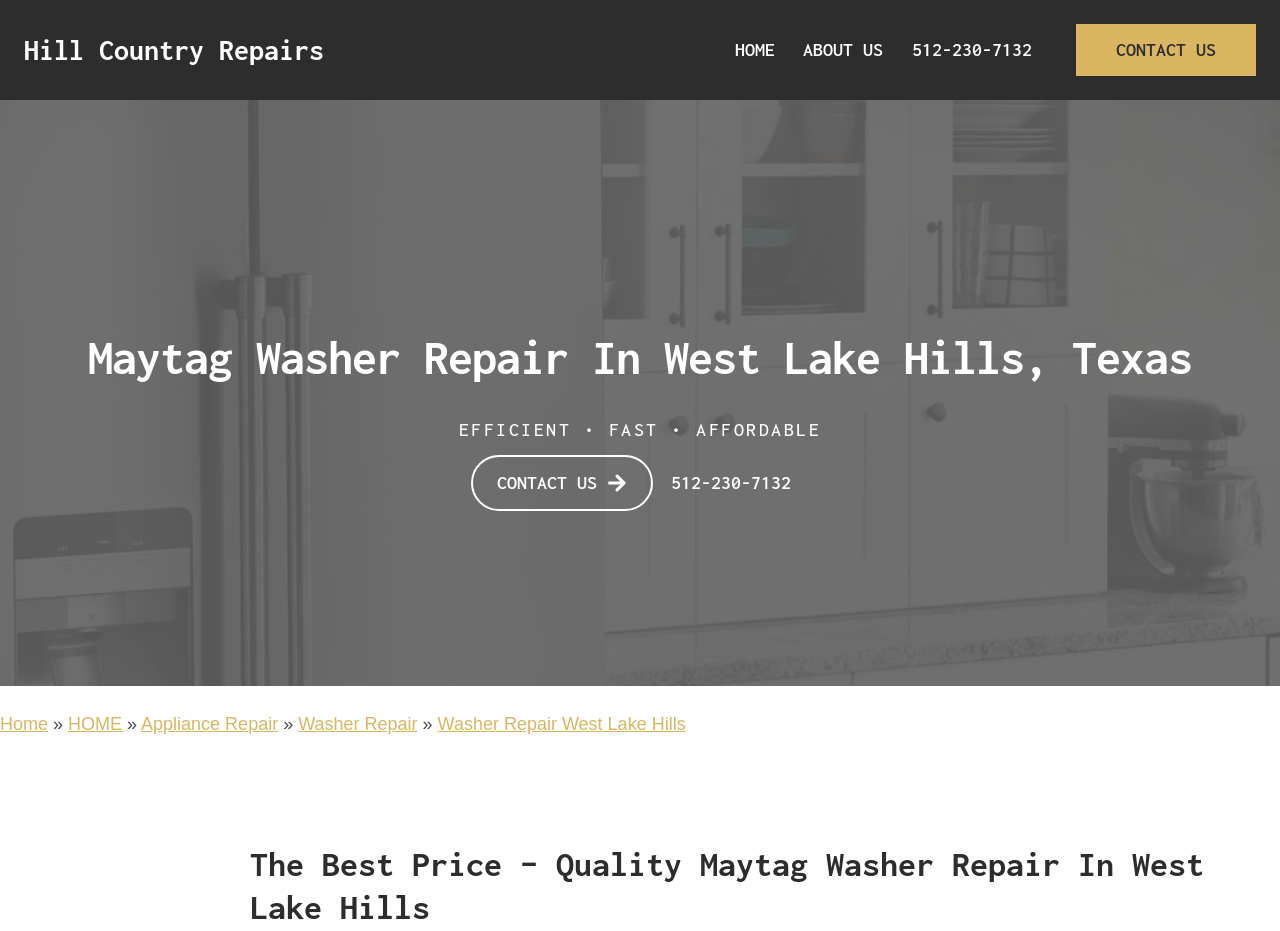Using the information in the image, could you please answer the following question in detail:
What is the location of the repair service?

The location is mentioned in the heading 'Maytag Washer Repair In West Lake Hills, Texas' and also in the breadcrumbs navigation, which indicates that the repair service is located in West Lake Hills, Texas.